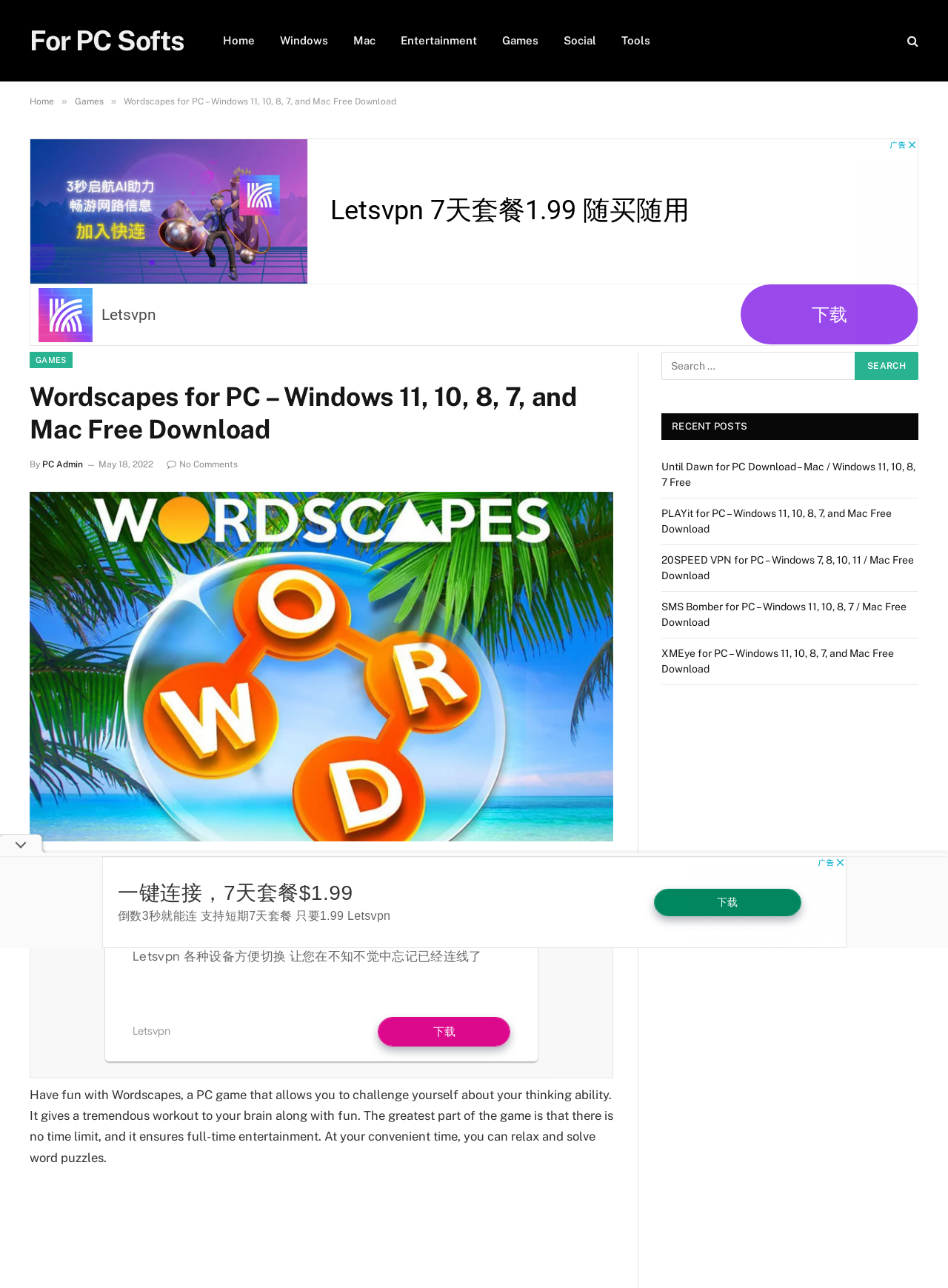Extract the main headline from the webpage and generate its text.

Wordscapes for PC – Windows 11, 10, 8, 7, and Mac Free Download